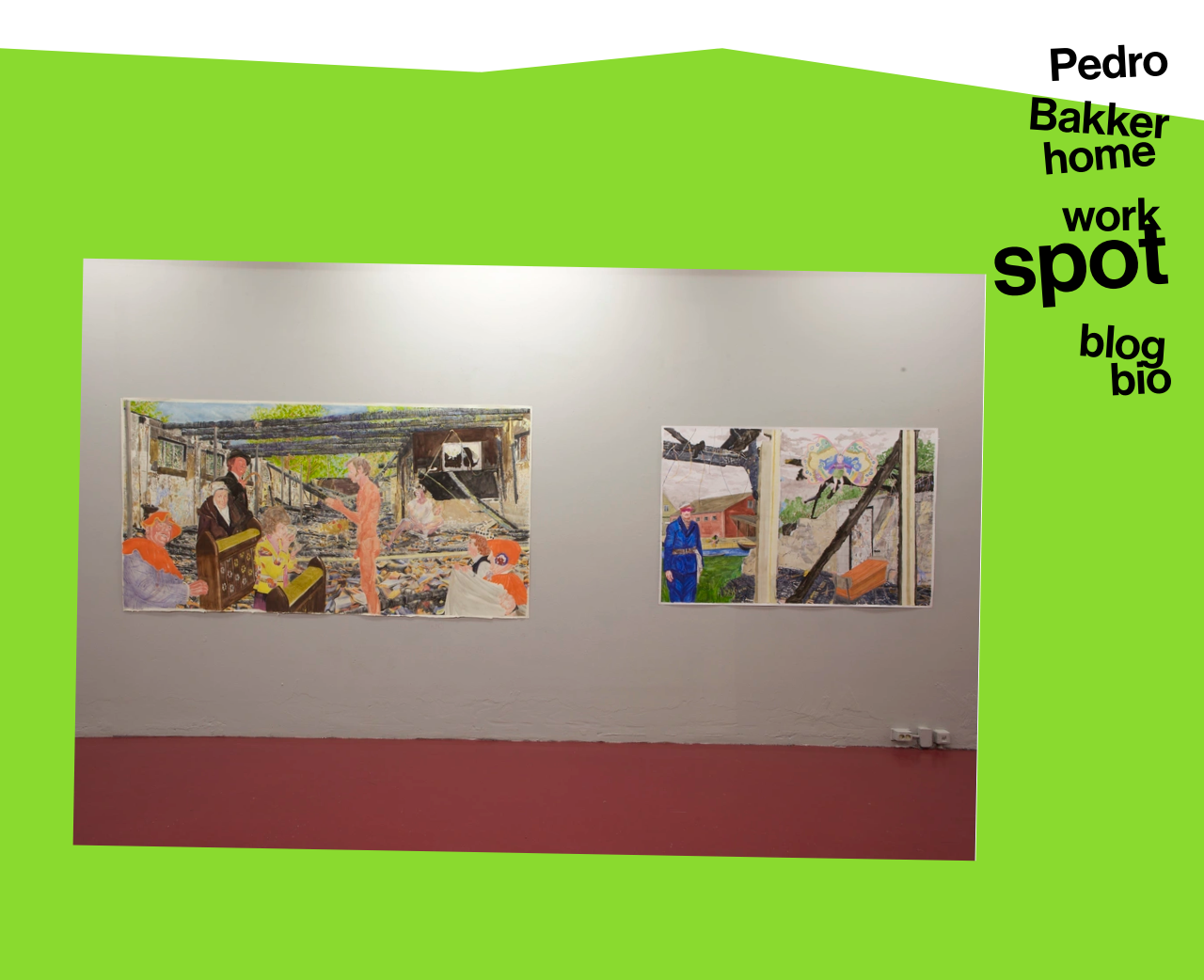Explain the contents of the webpage comprehensively.

The webpage appears to be an event page for a solo show at W139, Amsterdam. The title "MUM" is prominently displayed, indicating the focus of the page. 

At the top of the page, there are several links arranged horizontally, including "Pedro", "Bakker", "home", "work", "spot", "blog", and "bio". These links are positioned close together, with "Pedro" and "Bakker" being adjacent to each other, suggesting they might be related to the artist or the event. 

The links are situated near the top of the page, with "home" being slightly to the left of the center and "bio" being towards the right edge. The other links are spaced evenly between them.